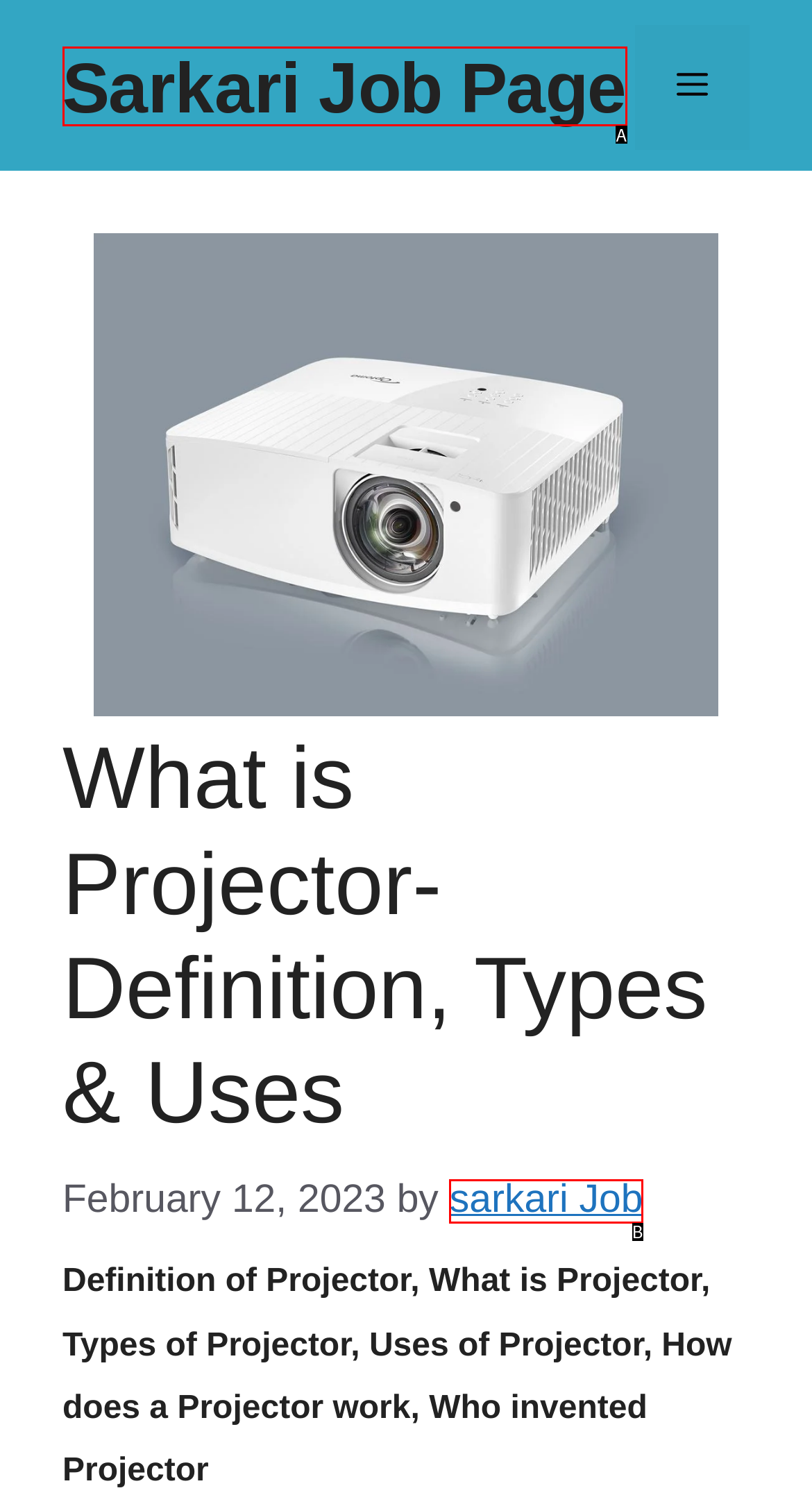Choose the letter of the UI element that aligns with the following description: Boye Amosun
State your answer as the letter from the listed options.

None